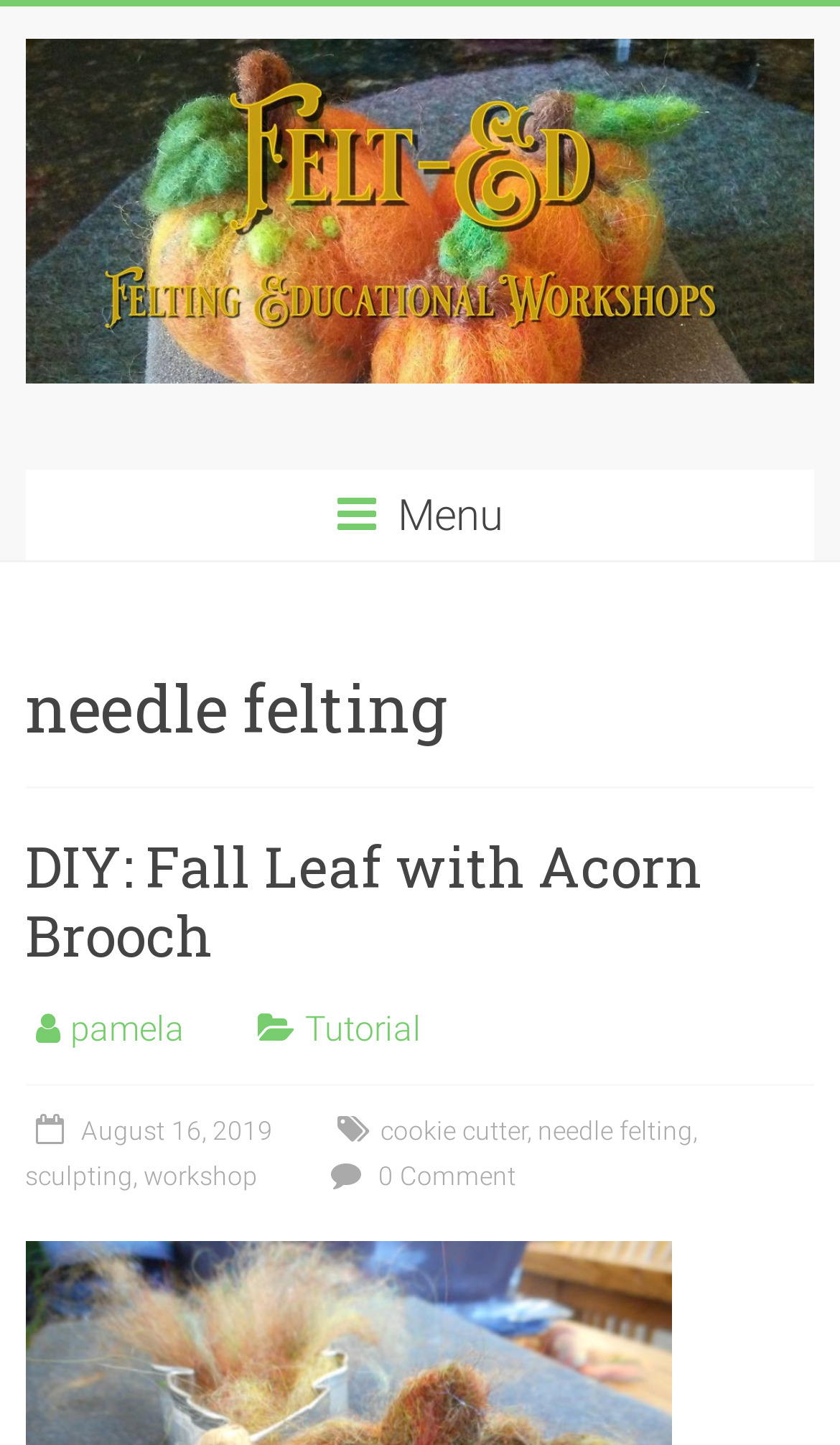Please find the bounding box coordinates of the element that must be clicked to perform the given instruction: "read article by pamela". The coordinates should be four float numbers from 0 to 1, i.e., [left, top, right, bottom].

[0.084, 0.697, 0.22, 0.726]